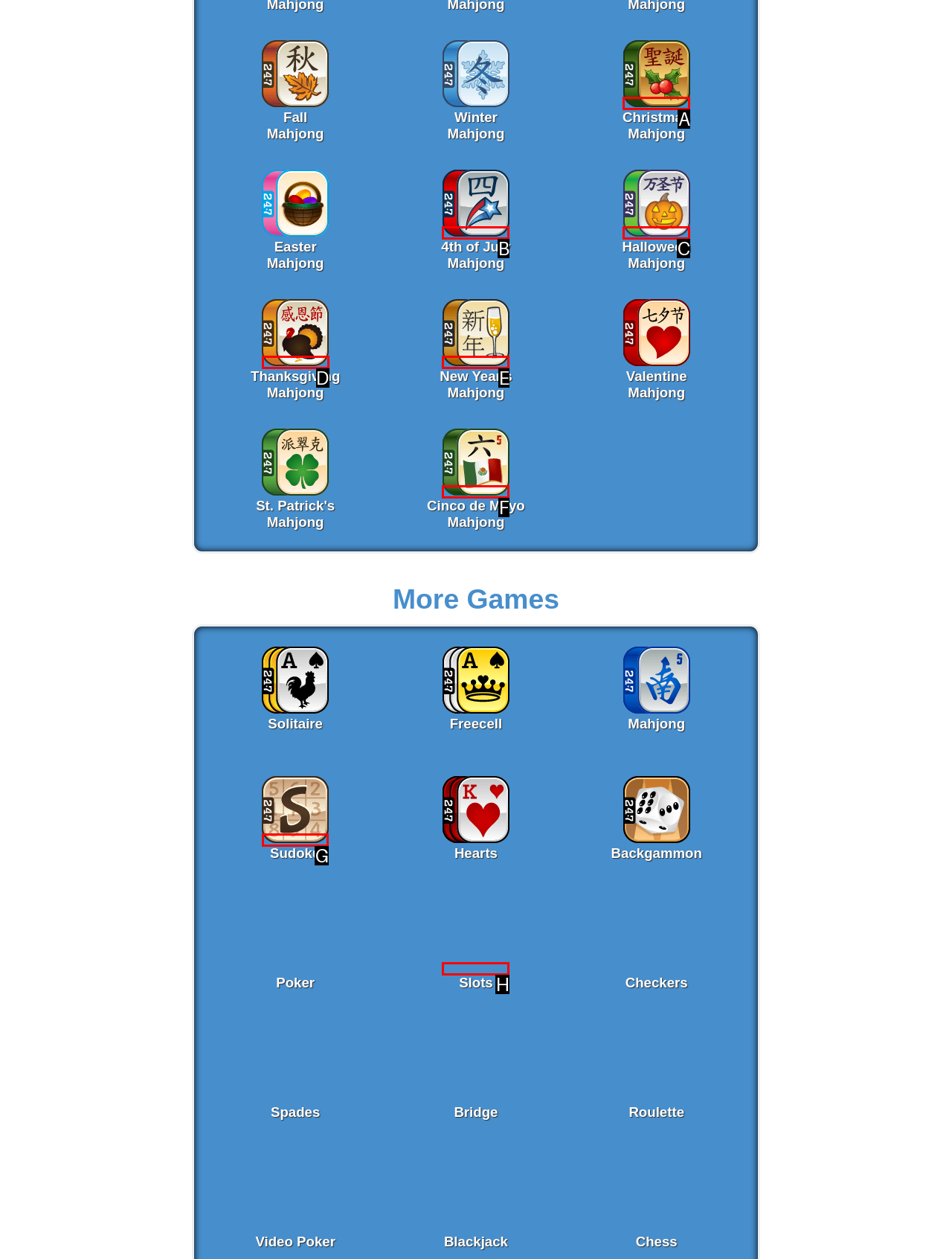Identify the letter of the UI element you should interact with to perform the task: Play Sudoku Game
Reply with the appropriate letter of the option.

G